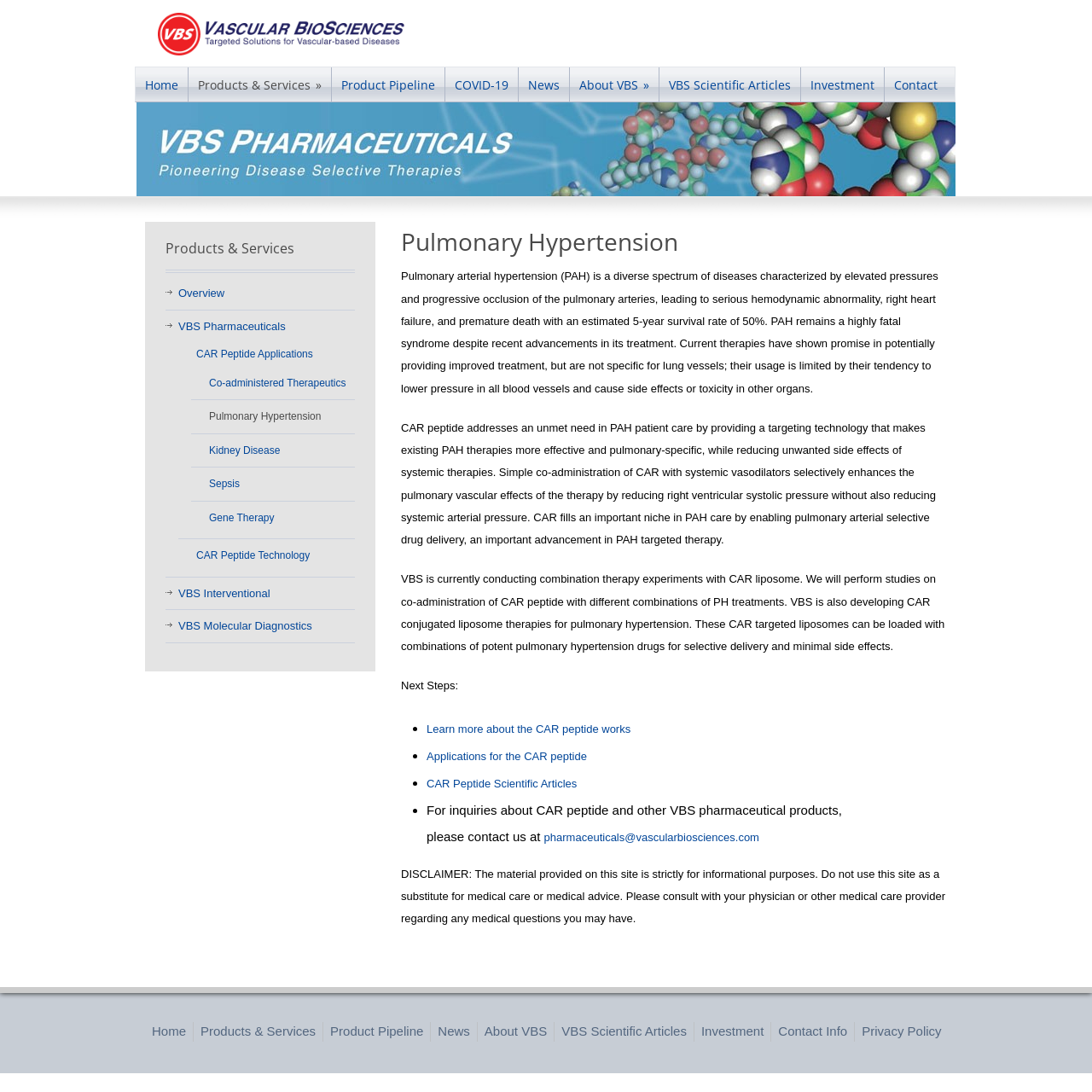Please identify the bounding box coordinates of the element's region that I should click in order to complete the following instruction: "Click on the 'Home' link". The bounding box coordinates consist of four float numbers between 0 and 1, i.e., [left, top, right, bottom].

[0.124, 0.062, 0.173, 0.093]